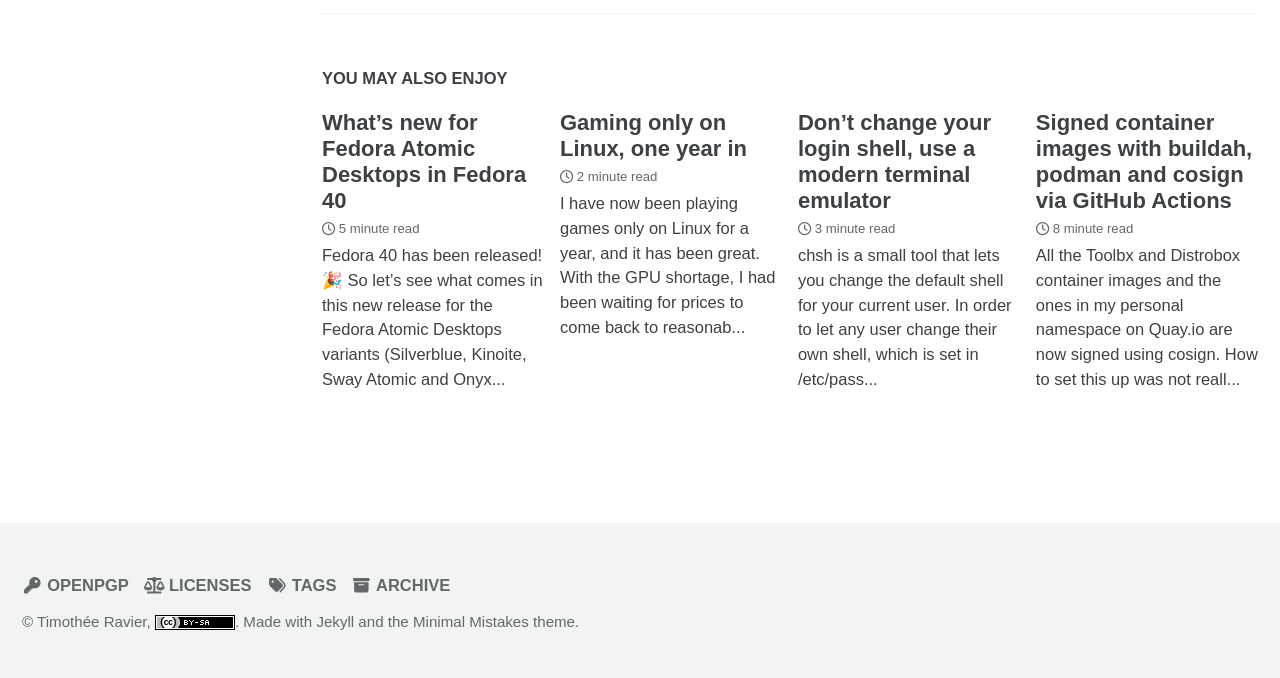Locate the UI element described as follows: "Minimal Mistakes theme". Return the bounding box coordinates as four float numbers between 0 and 1 in the order [left, top, right, bottom].

[0.323, 0.904, 0.449, 0.929]